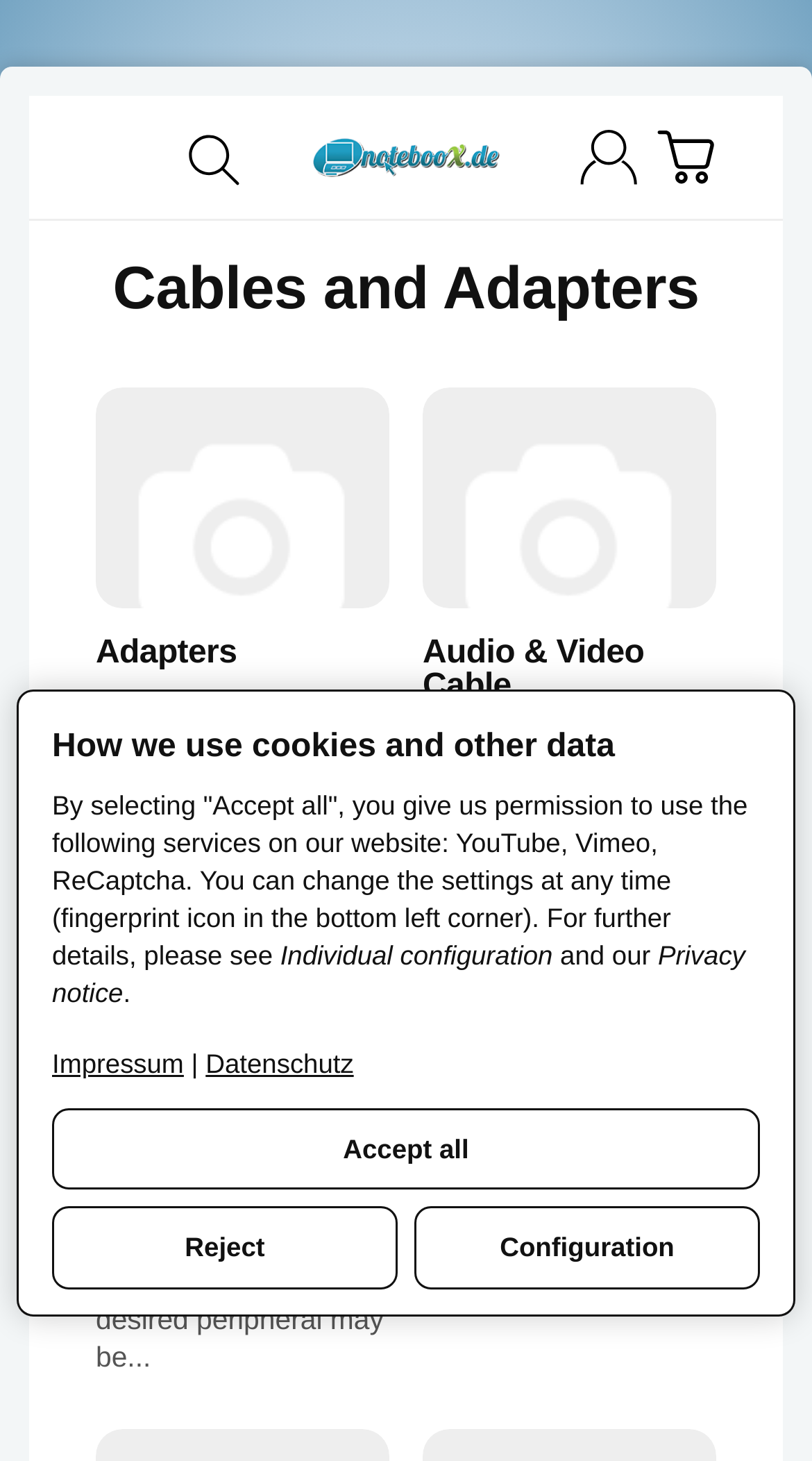Given the description "parent_node: Basket title="Basket"", determine the bounding box of the corresponding UI element.

[0.808, 0.087, 0.882, 0.128]